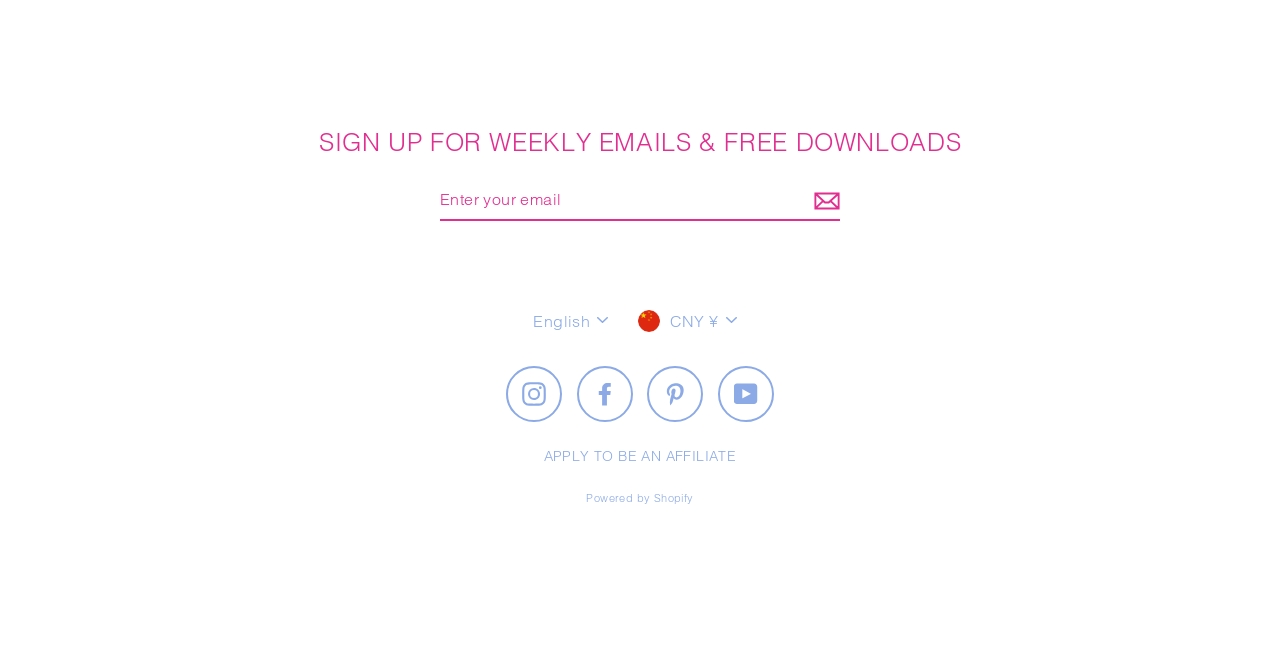Locate the UI element described by YouTube in the provided webpage screenshot. Return the bounding box coordinates in the format (top-left x, top-left y, bottom-right x, bottom-right y), ensuring all values are between 0 and 1.

[0.561, 0.558, 0.604, 0.644]